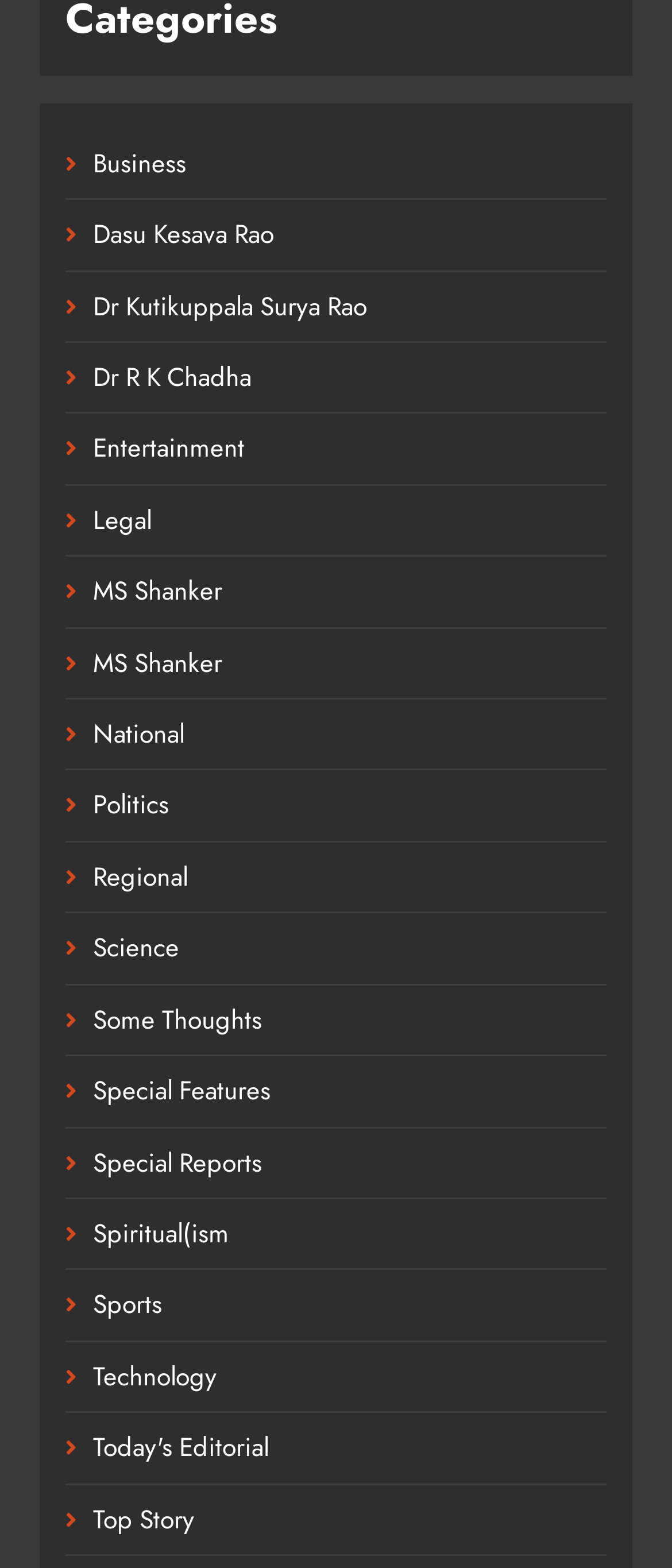What is the first category listed on the webpage?
Provide a concise answer using a single word or phrase based on the image.

Business